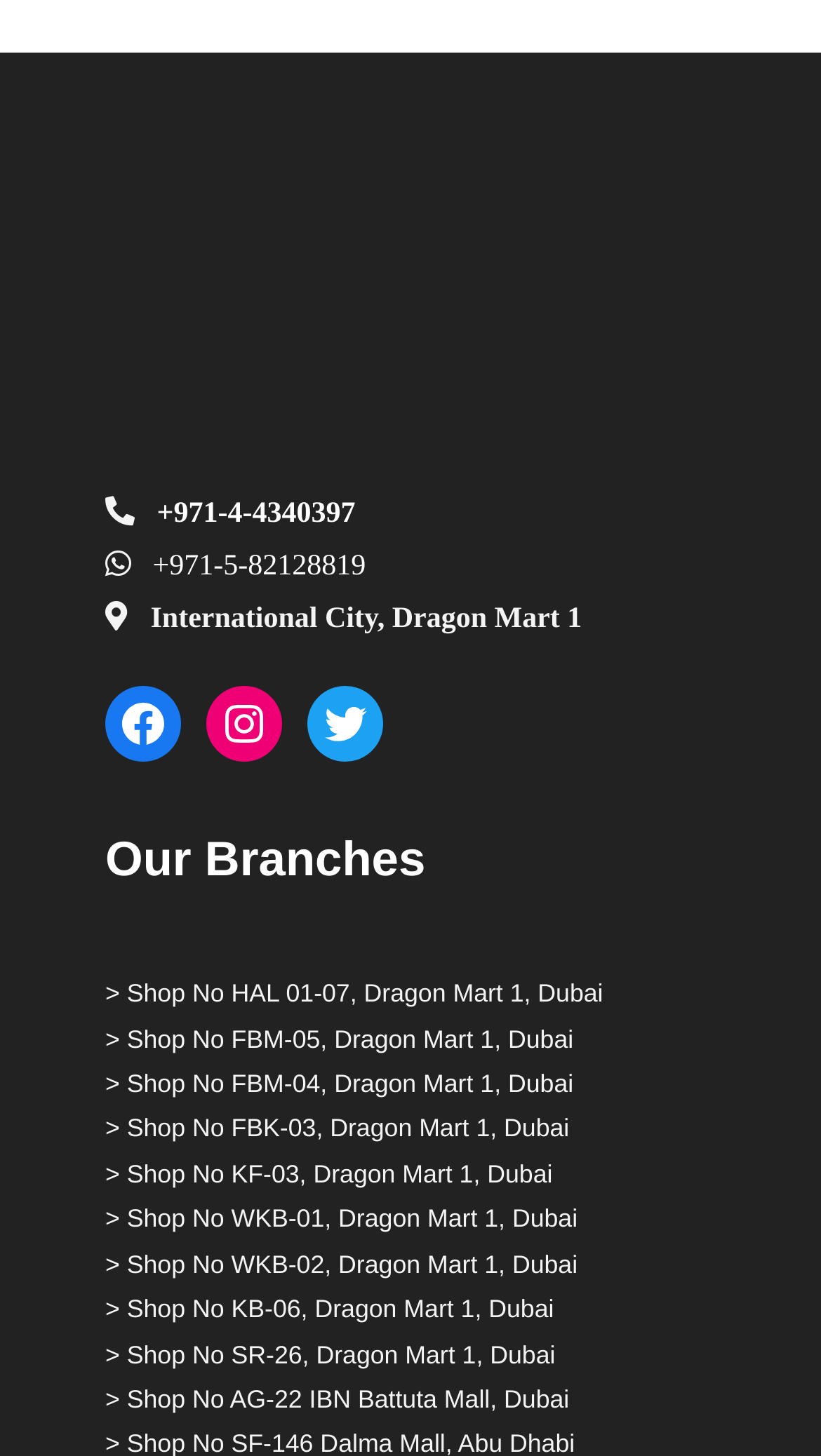Please reply to the following question with a single word or a short phrase:
How many phone numbers are listed?

2